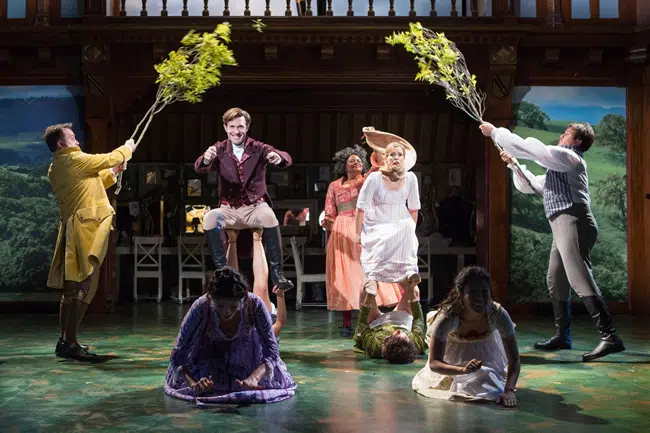What is the tone of the scene?
Can you provide a detailed and comprehensive answer to the question?

The caption describes the mood of the scene as joviality, which is reinforced by the whimsical performance, dynamic poses, and playful interactions among the characters.